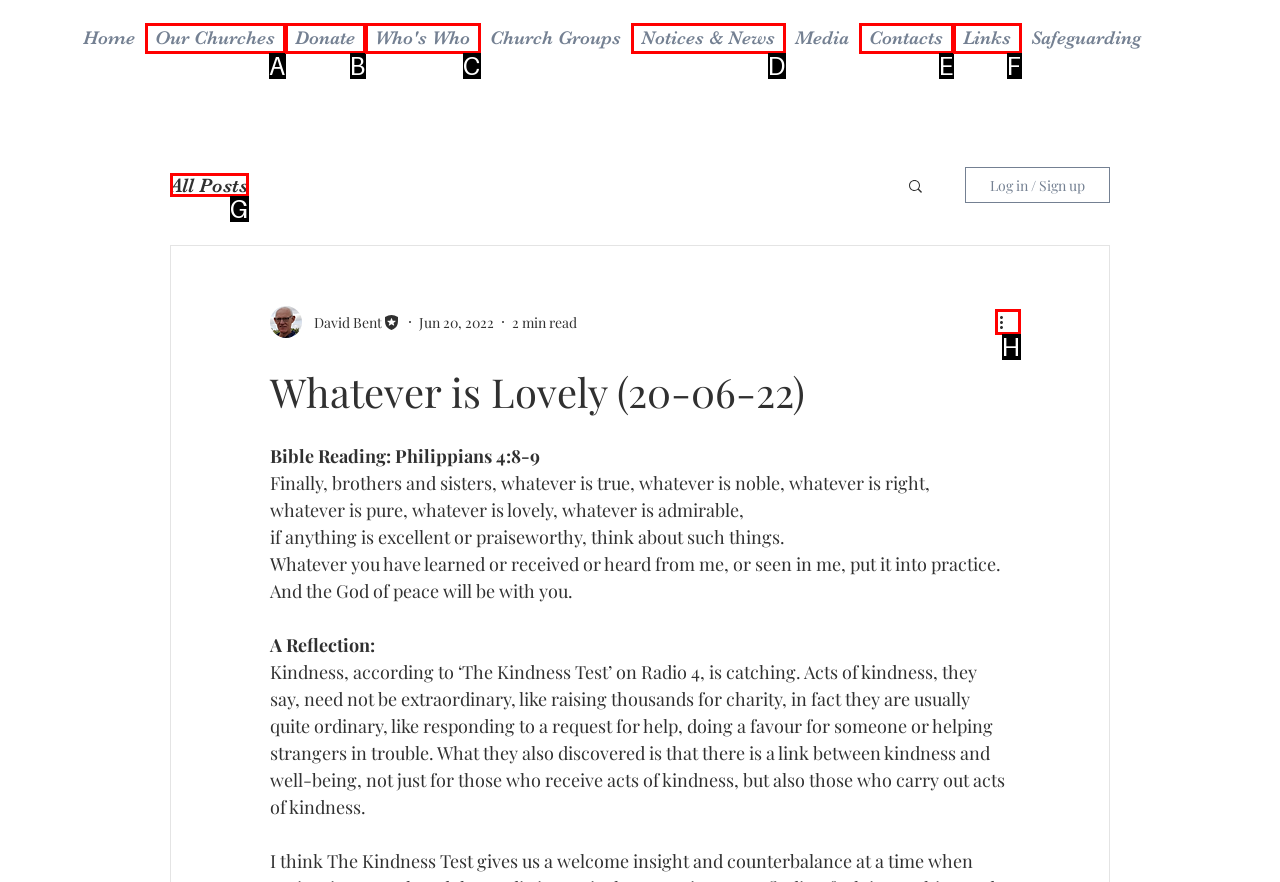Determine which UI element I need to click to achieve the following task: View more actions Provide your answer as the letter of the selected option.

H